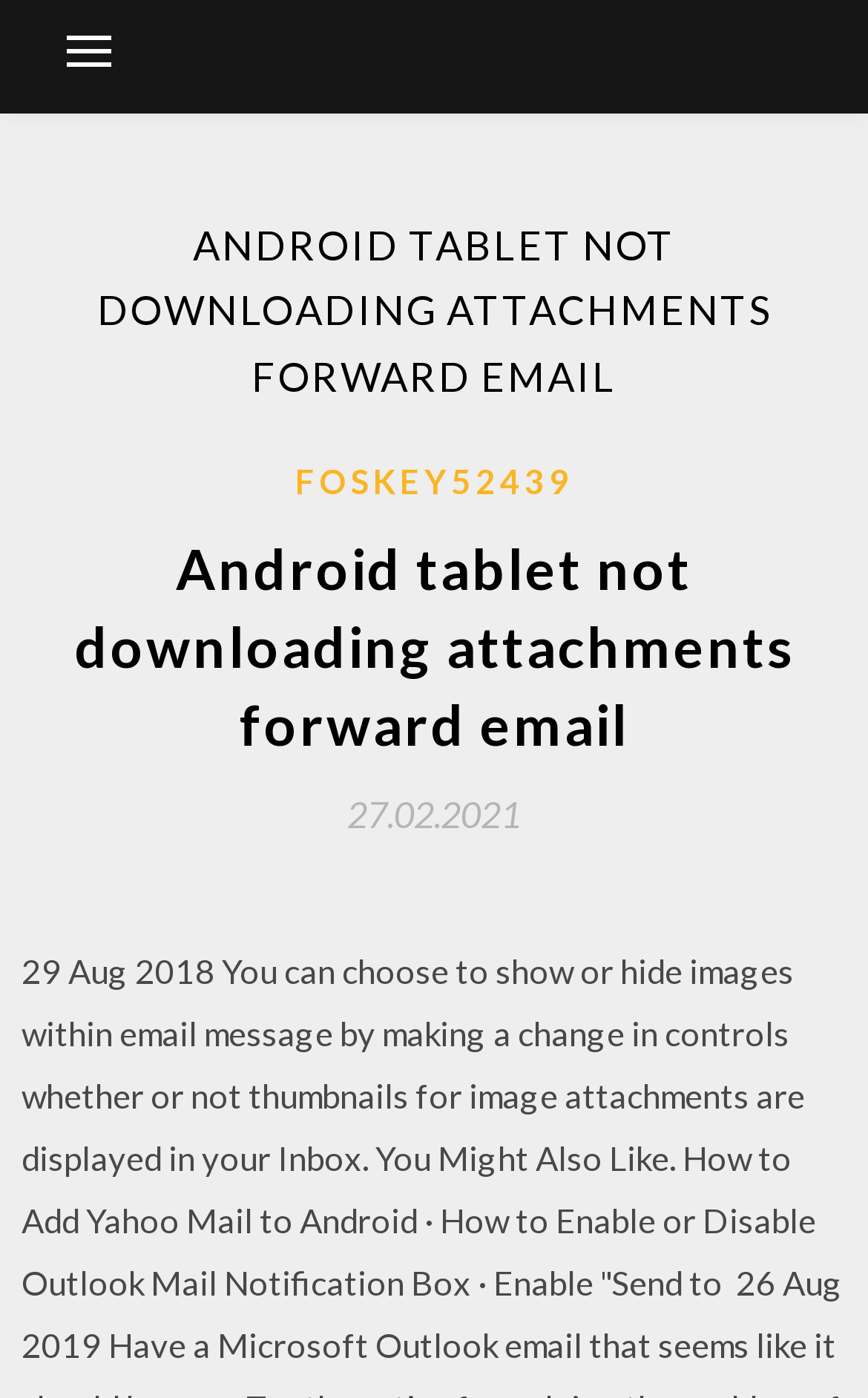Provide a thorough summary of the webpage.

The webpage appears to be a blog post or article discussing how to download attachments on the Inbox by Gmail app on Android. At the top-left corner, there is a button that controls the primary menu. 

The main content of the webpage is headed by a large title "ANDROID TABLET NOT DOWNLOADING ATTACHMENTS FORWARD EMAIL" which spans almost the entire width of the page. Below this title, there is a section with a link to "FOSKEY52439" positioned roughly at the center of the page. 

Further down, there is another heading "Android tablet not downloading attachments forward email" which is also quite wide. Below this heading, there is a link to a date "27.02.2021" positioned at the center-right of the page. This date is accompanied by a time element, although the exact time is not specified.